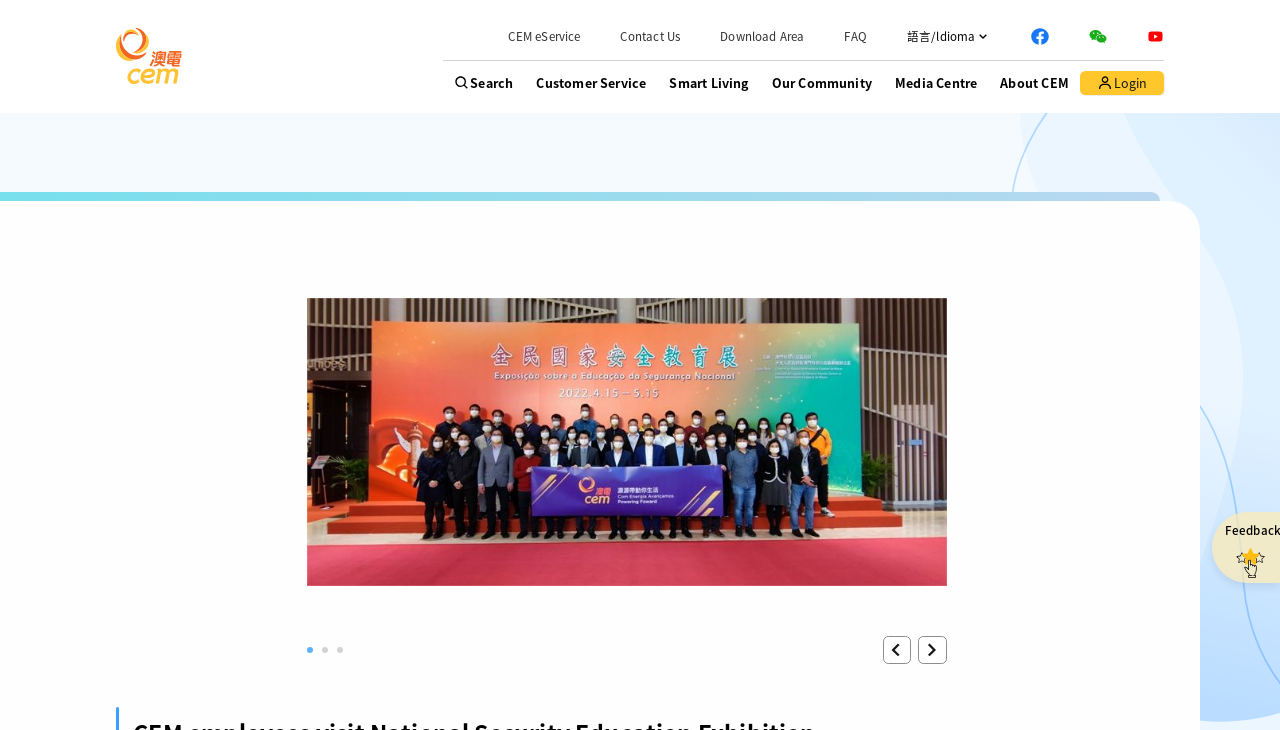Provide an in-depth caption for the contents of the webpage.

The webpage is about CEM employees visiting the National Security Education Exhibition. At the top right corner, there is a small image with a "feedback" icon. Below it, there is a row of navigation links, including "CEM eService", "Contact Us", "Download Area", "FAQ", and "語言/ldioma" (language option), each separated by small images. 

On the top left, there is a larger image, possibly the company's logo. Next to it, there are several navigation links, including "Search", "Customer Service", "Smart Living", "Our Community", "Media Centre", and "About CEM". 

At the top right corner, there is an image and a "Login" button. Below the navigation links, there is a large image that takes up most of the page, likely the main content of the webpage. 

At the bottom left, there is a small image and a "Back" button. There are also three small images at the bottom right corner of the page.